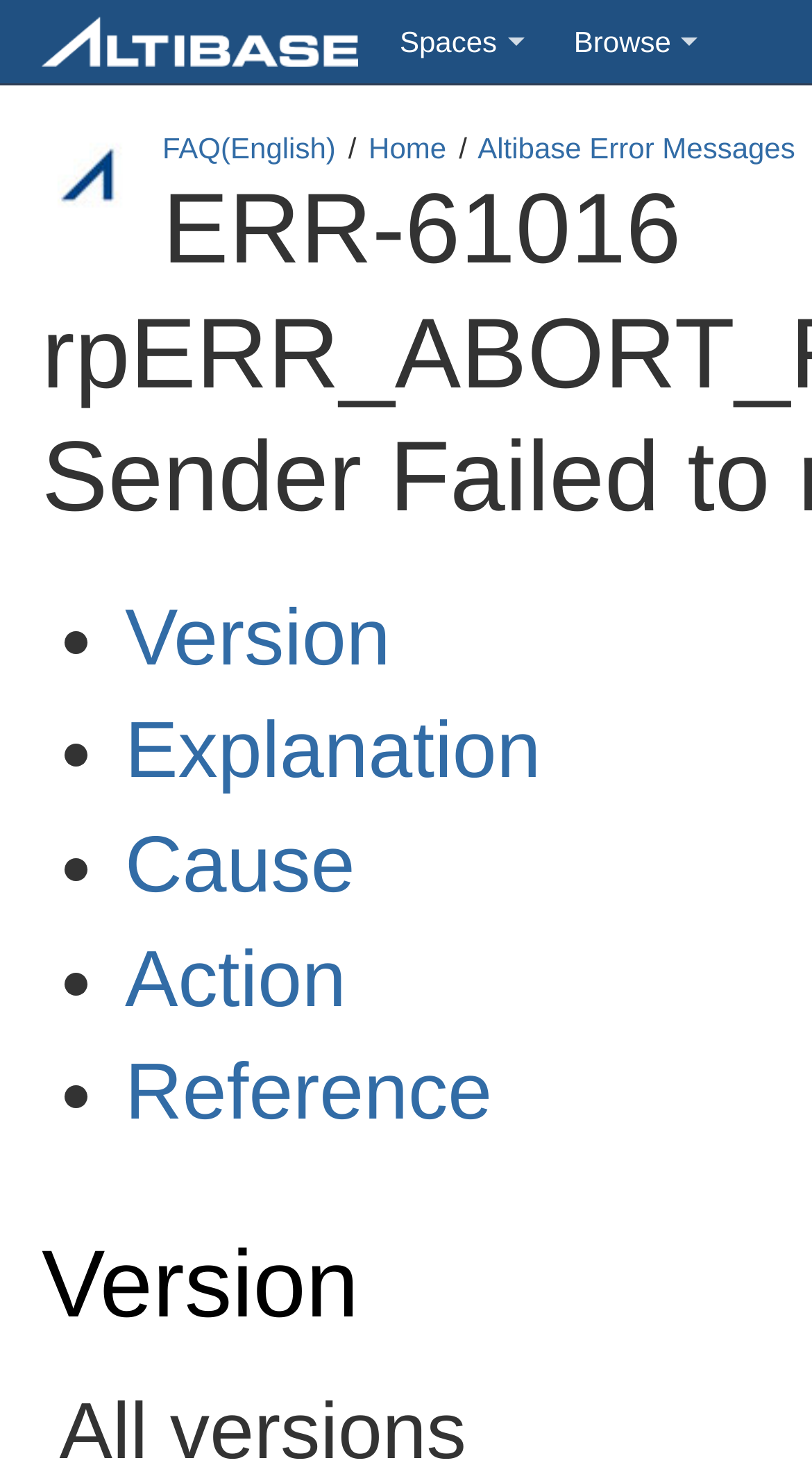Please specify the bounding box coordinates of the clickable region necessary for completing the following instruction: "Select a size". The coordinates must consist of four float numbers between 0 and 1, i.e., [left, top, right, bottom].

None